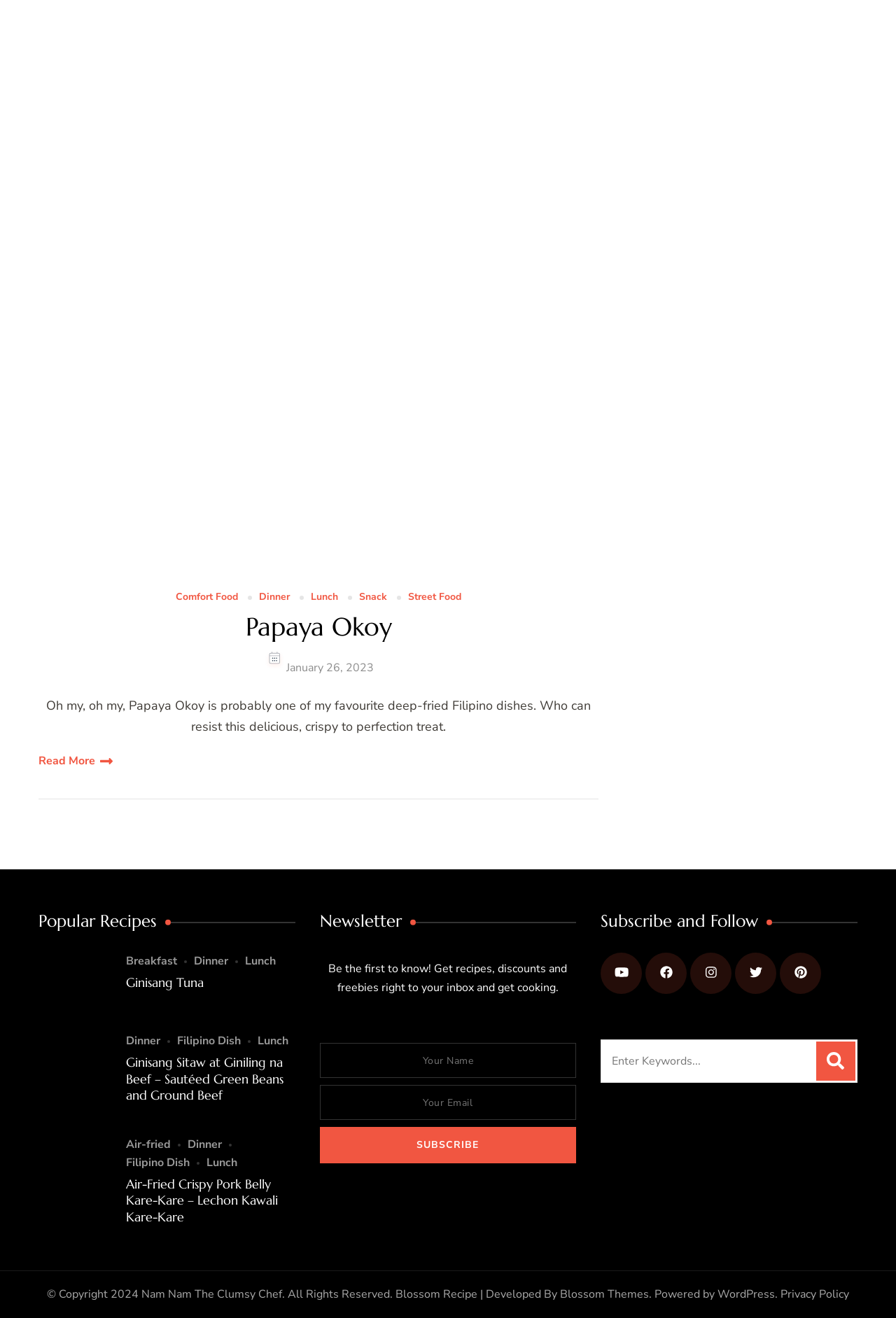What is the name of the website's author or creator?
Use the image to give a comprehensive and detailed response to the question.

The webpage has a footer section with a link to 'Nam Nam The Clumsy Chef', which suggests that this is the name of the website's author or creator.